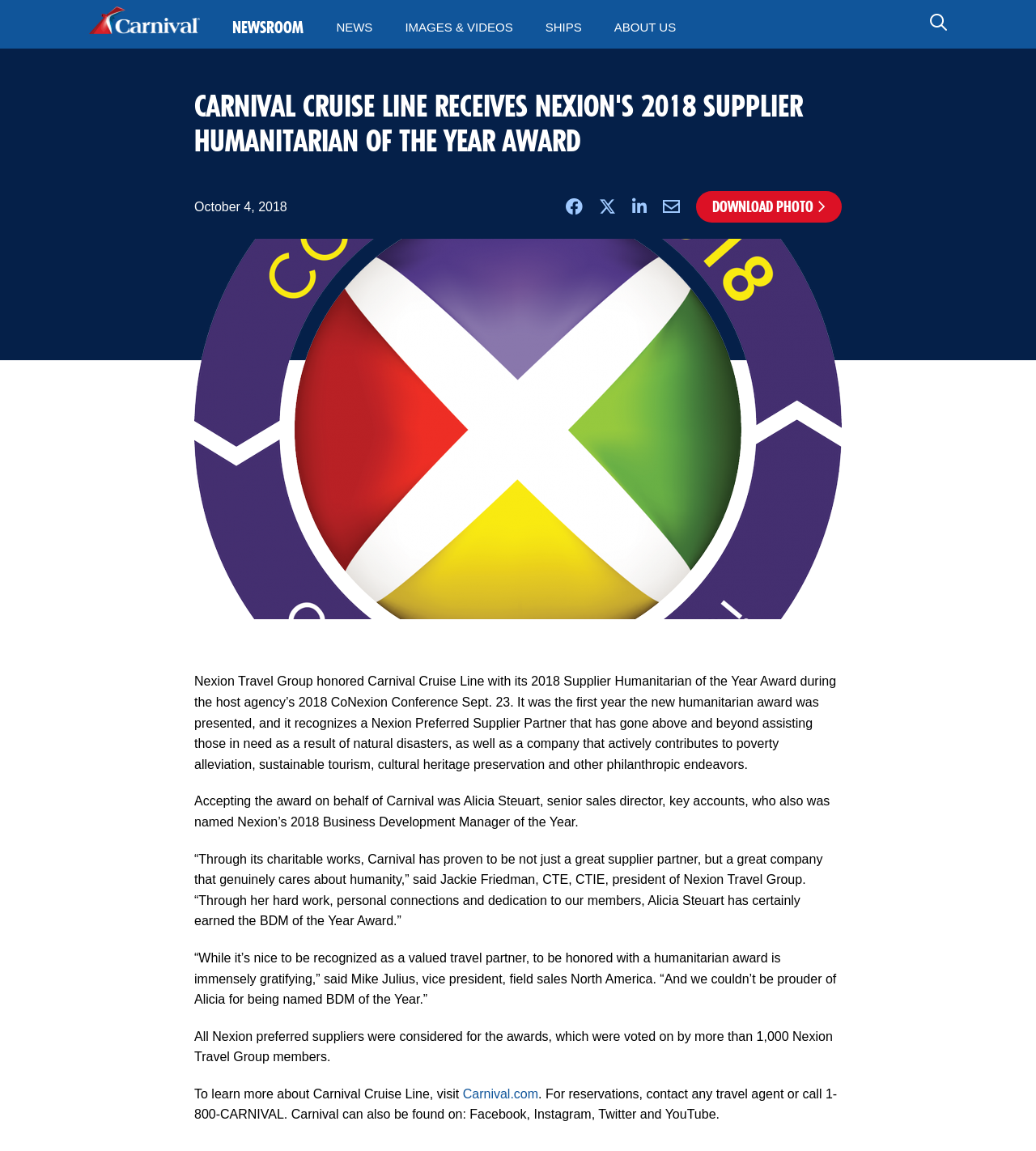Locate the coordinates of the bounding box for the clickable region that fulfills this instruction: "Share on Facebook".

[0.546, 0.168, 0.562, 0.192]